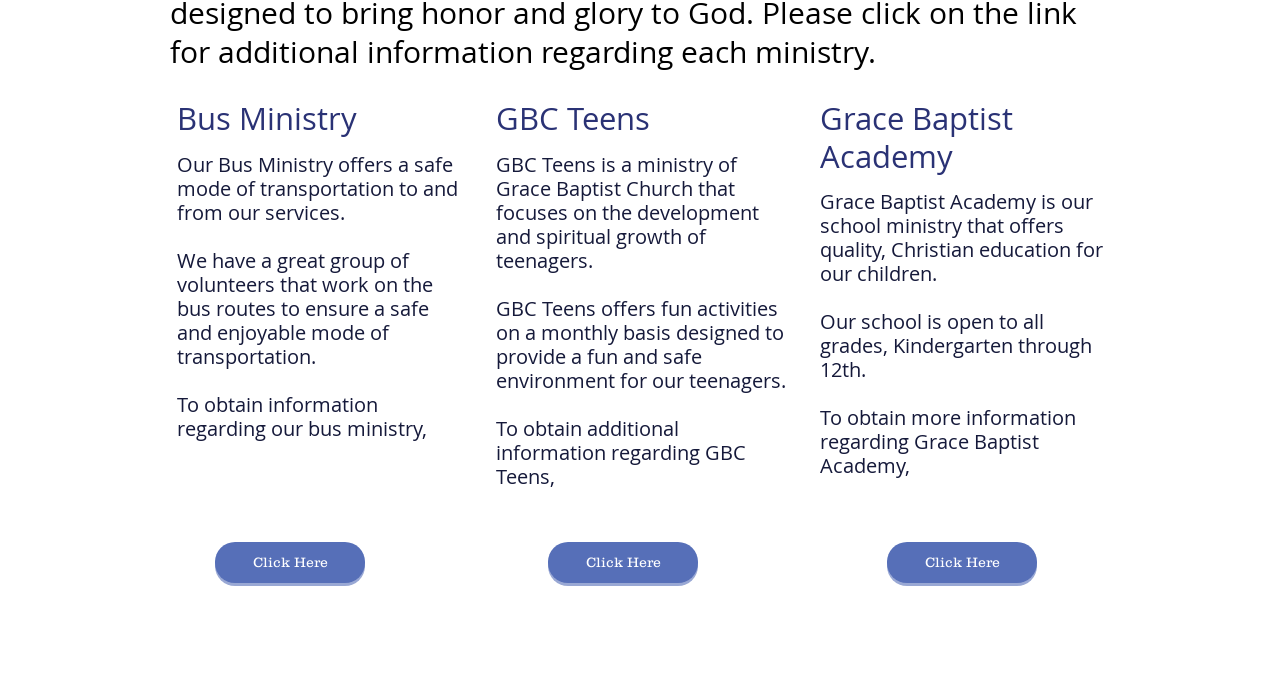Please respond to the question using a single word or phrase:
What is the purpose of the Bus Ministry?

Safe transportation